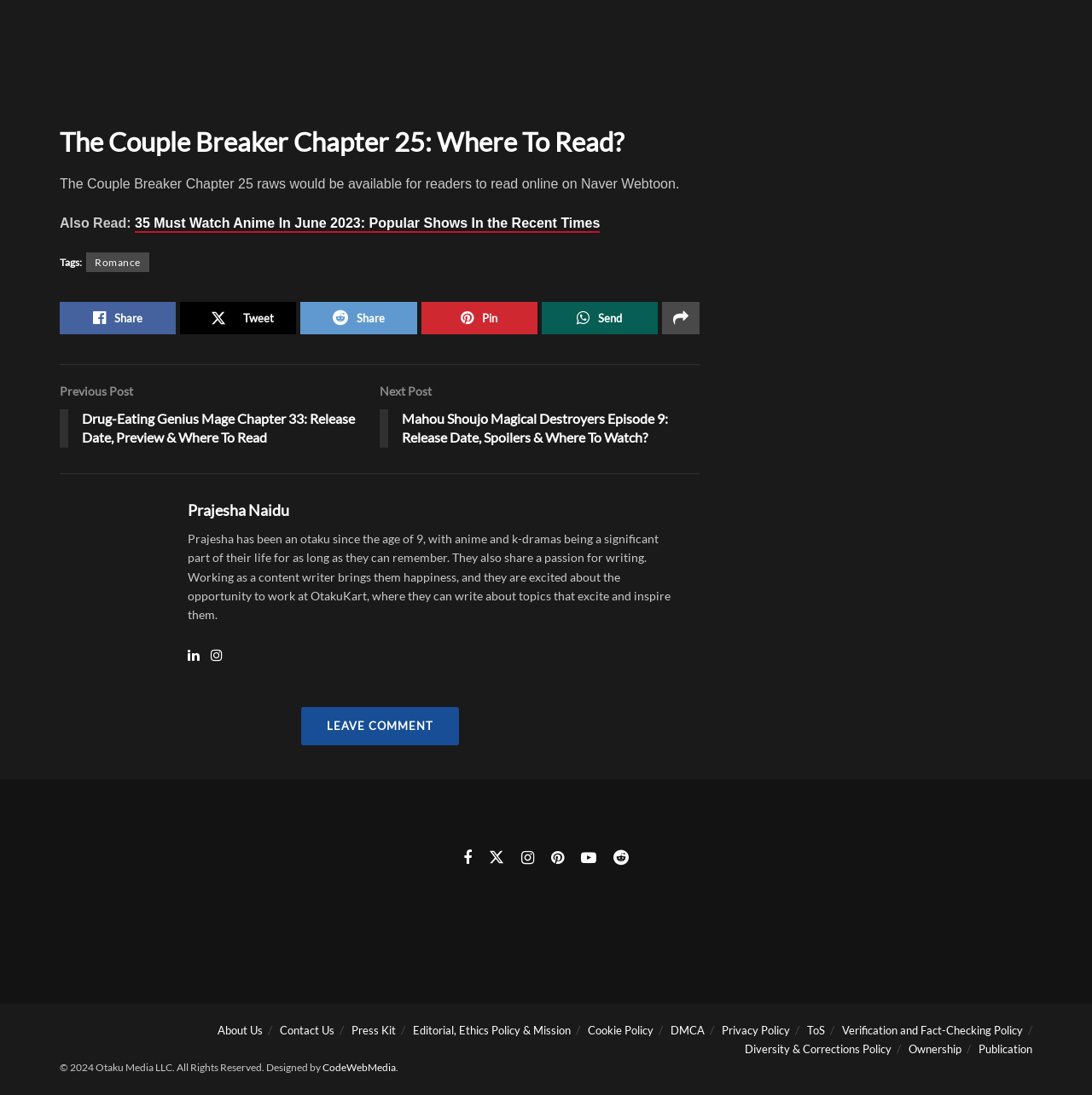Please identify the bounding box coordinates of the element's region that I should click in order to complete the following instruction: "Contact Us". The bounding box coordinates consist of four float numbers between 0 and 1, i.e., [left, top, right, bottom].

[0.256, 0.934, 0.306, 0.947]